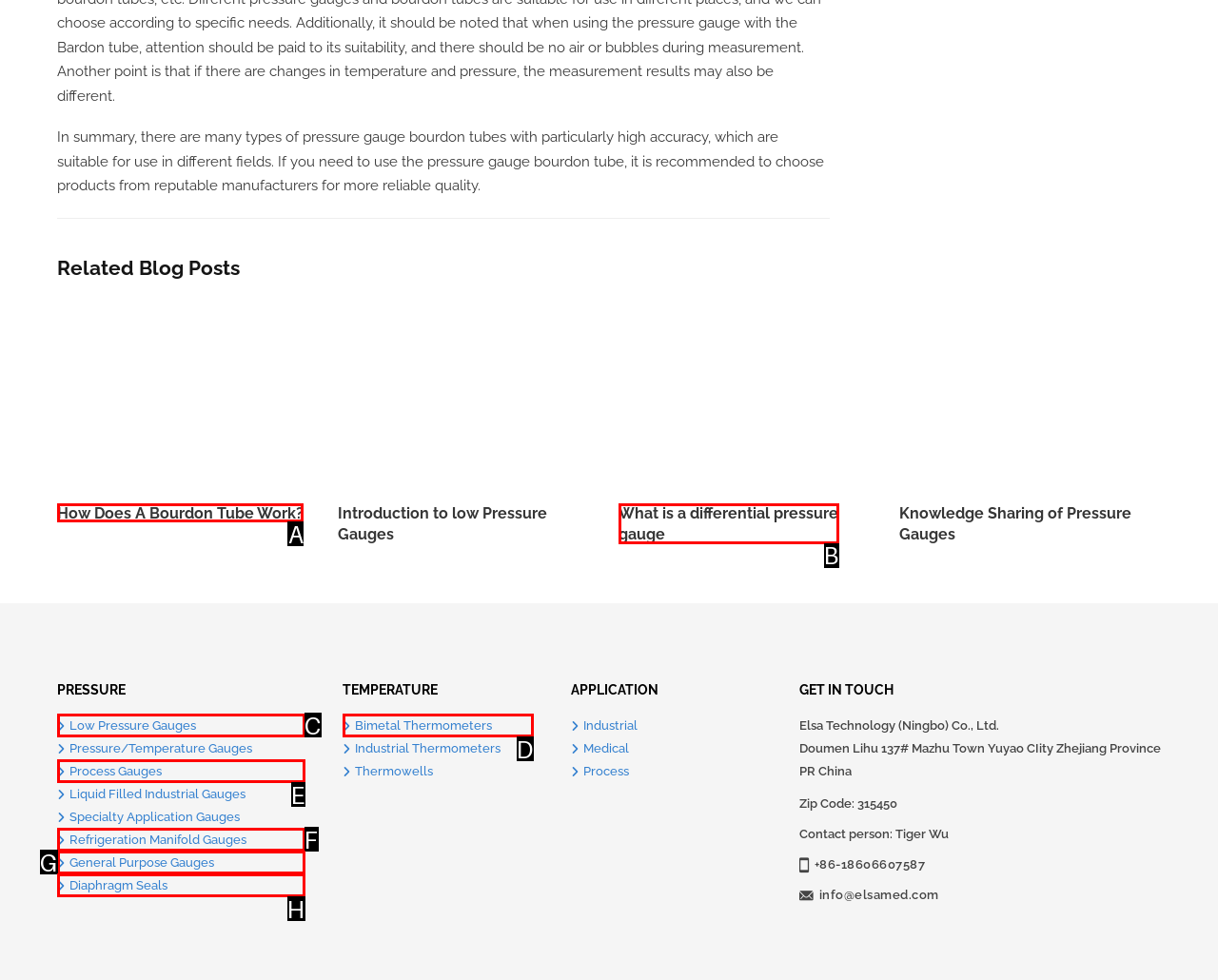Determine which HTML element I should select to execute the task: Visit CouponBerg.com
Reply with the corresponding option's letter from the given choices directly.

None